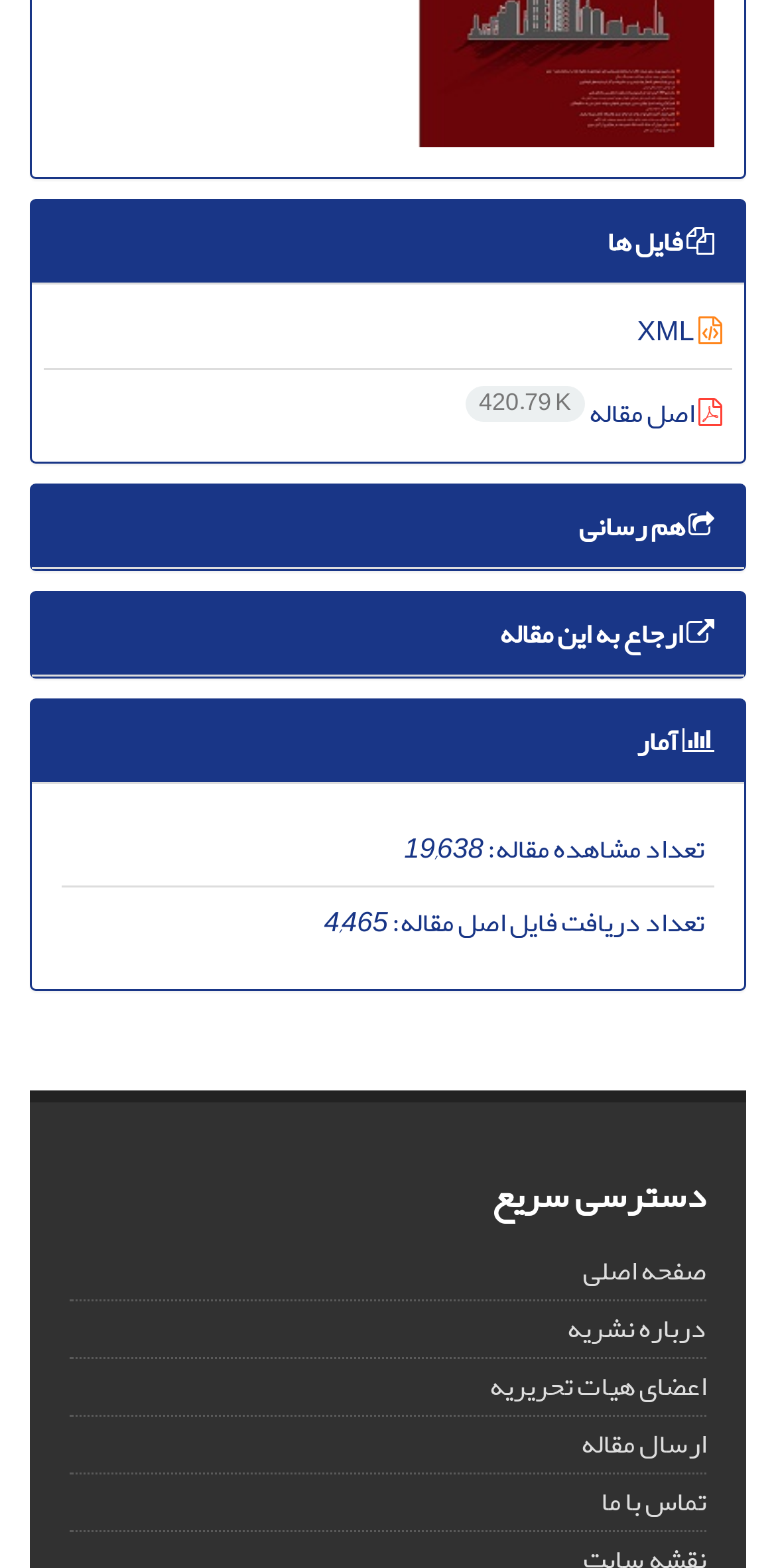What is the number of views of the article?
Respond with a short answer, either a single word or a phrase, based on the image.

19,638